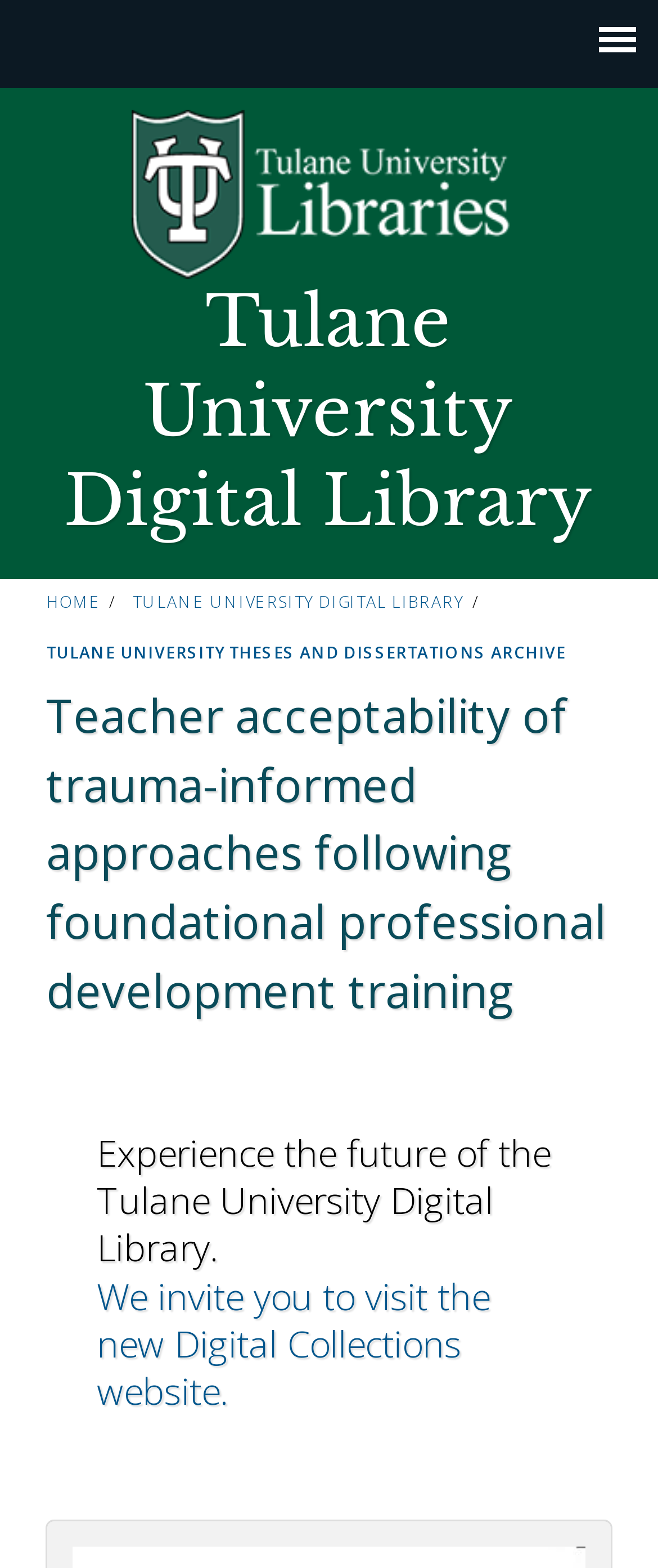Please find the main title text of this webpage.

Teacher acceptability of trauma-informed approaches following foundational professional development training